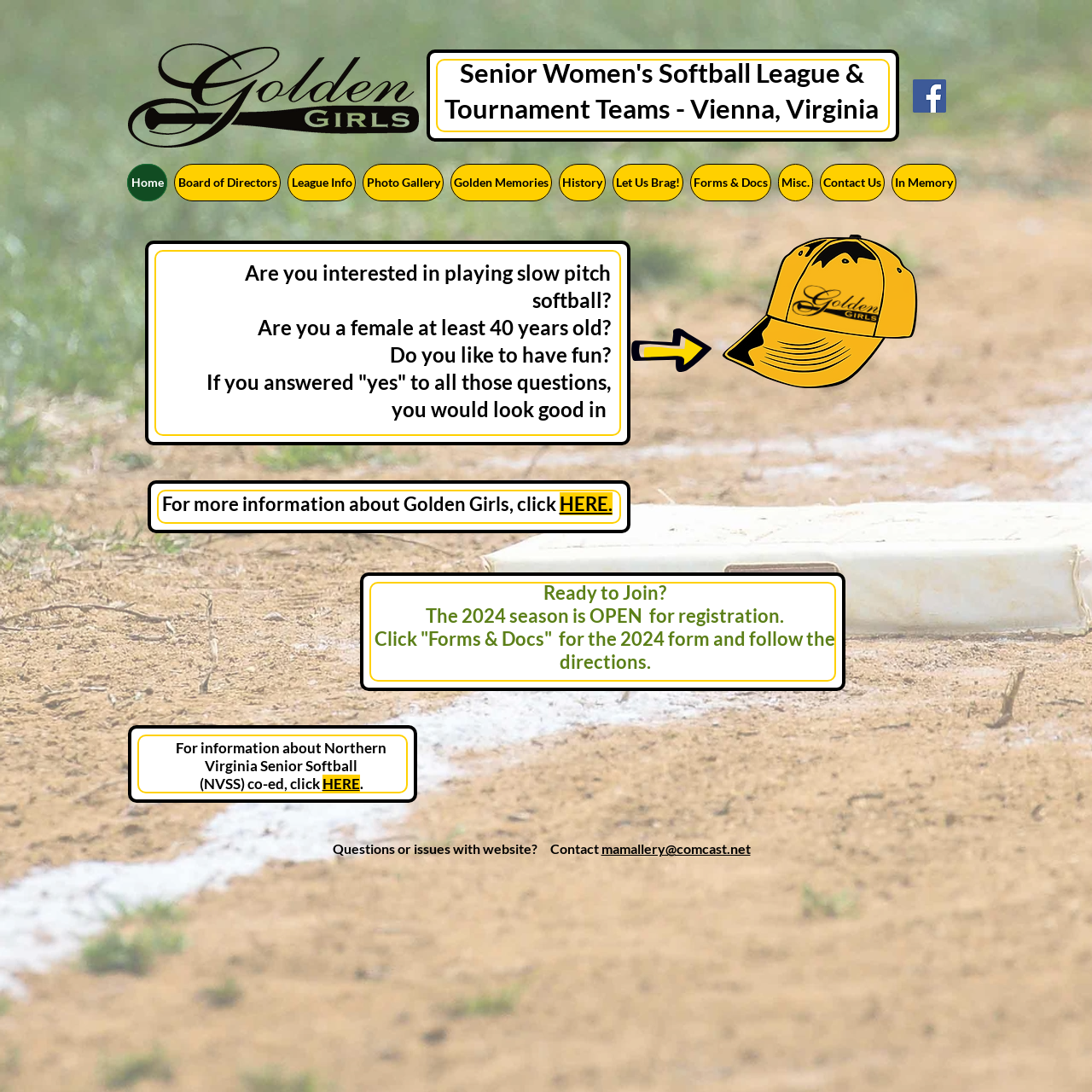Identify the bounding box coordinates of the element to click to follow this instruction: 'Click the Forms & Docs link'. Ensure the coordinates are four float values between 0 and 1, provided as [left, top, right, bottom].

[0.632, 0.15, 0.706, 0.184]